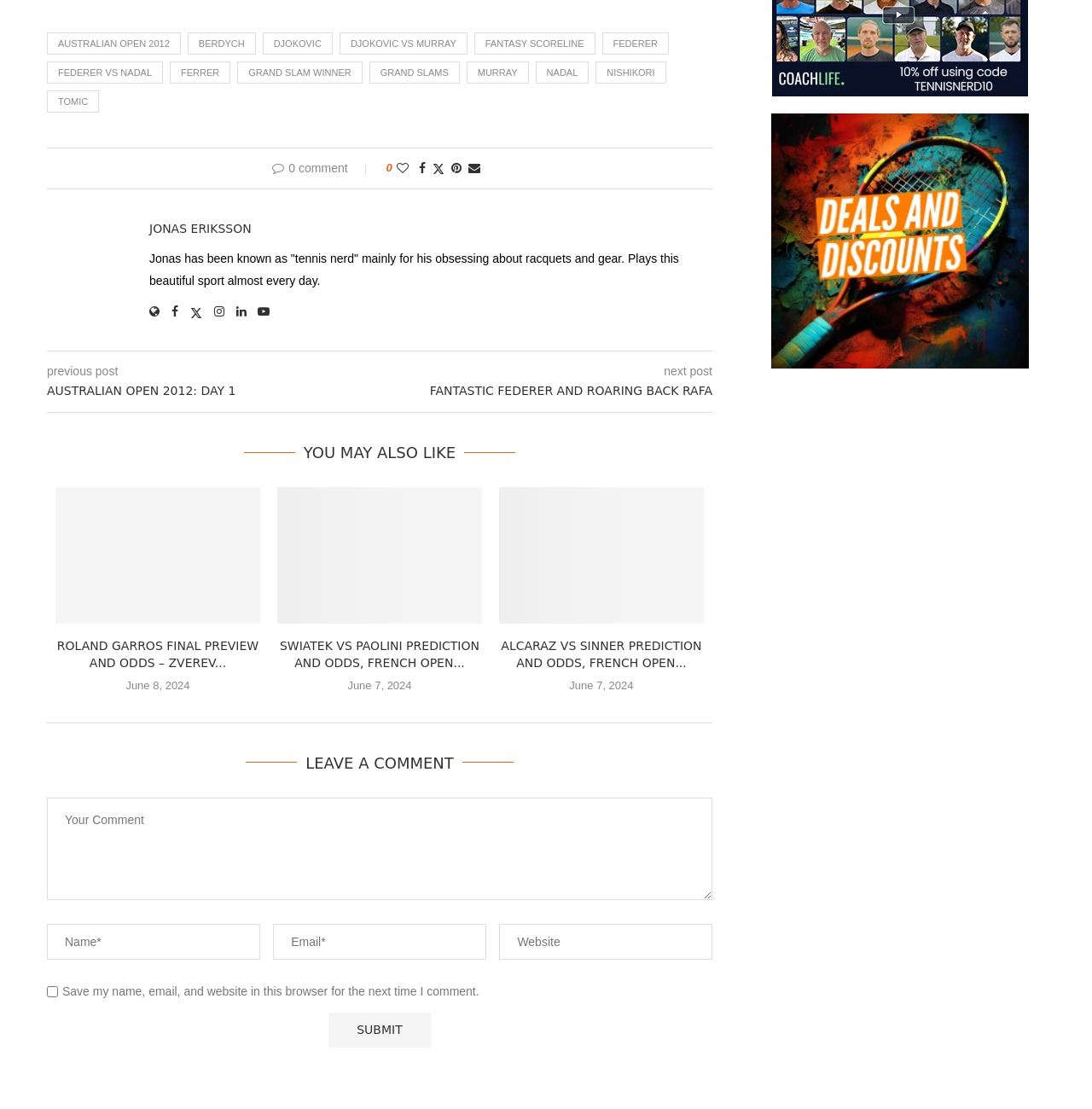Please specify the coordinates of the bounding box for the element that should be clicked to carry out this instruction: "Click on the 'AUSTRALIAN OPEN 2012' link". The coordinates must be four float numbers between 0 and 1, formatted as [left, top, right, bottom].

[0.043, 0.029, 0.166, 0.049]